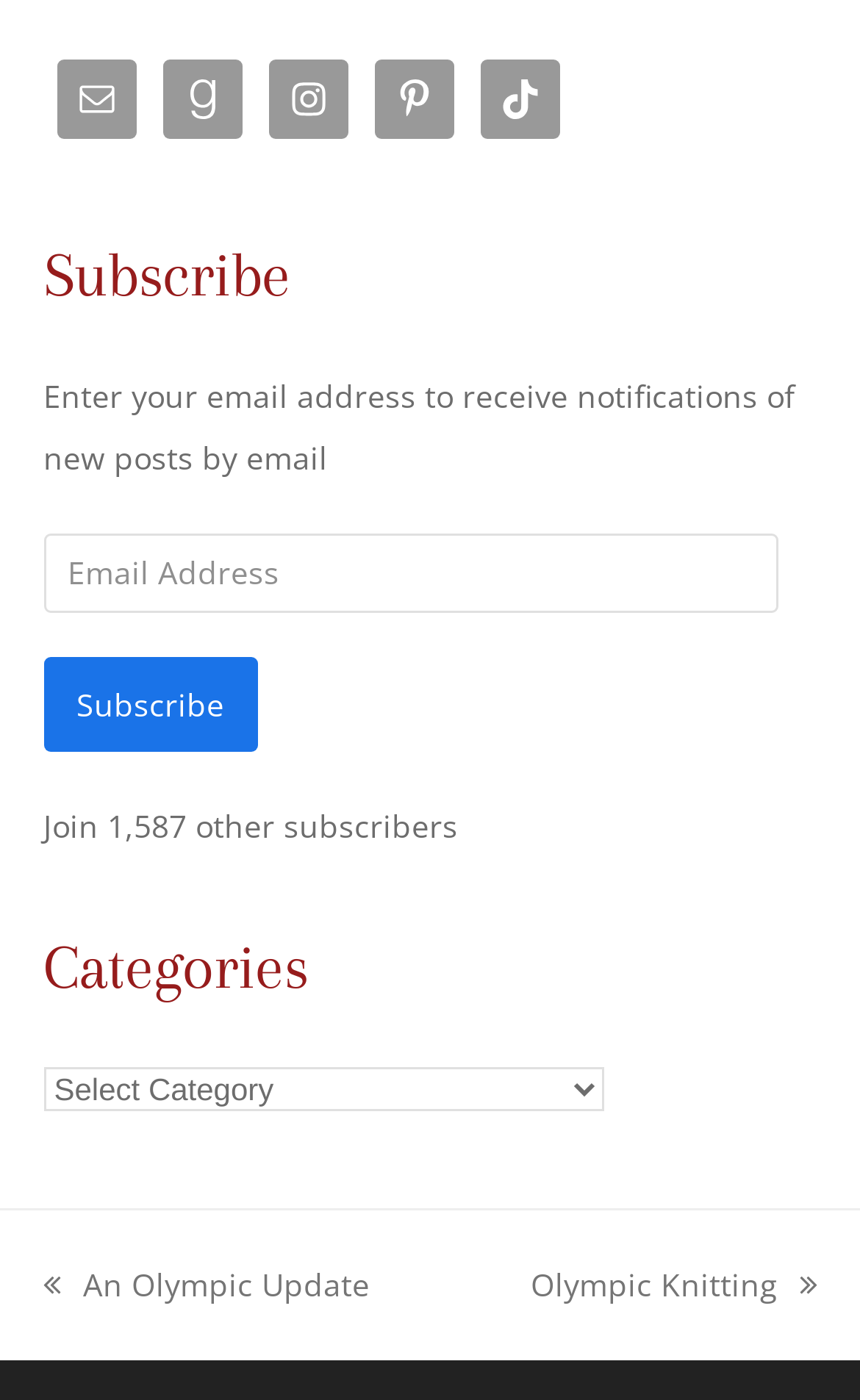Please find and report the bounding box coordinates of the element to click in order to perform the following action: "Click the LinkedIn share link". The coordinates should be expressed as four float numbers between 0 and 1, in the format [left, top, right, bottom].

None